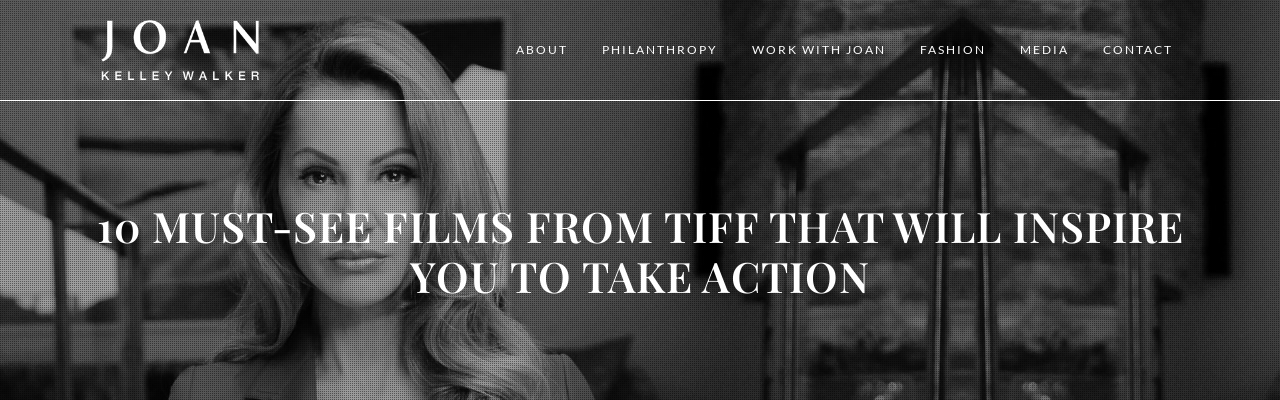Use a single word or phrase to answer the question:
What is the purpose of the image?

to inspire action